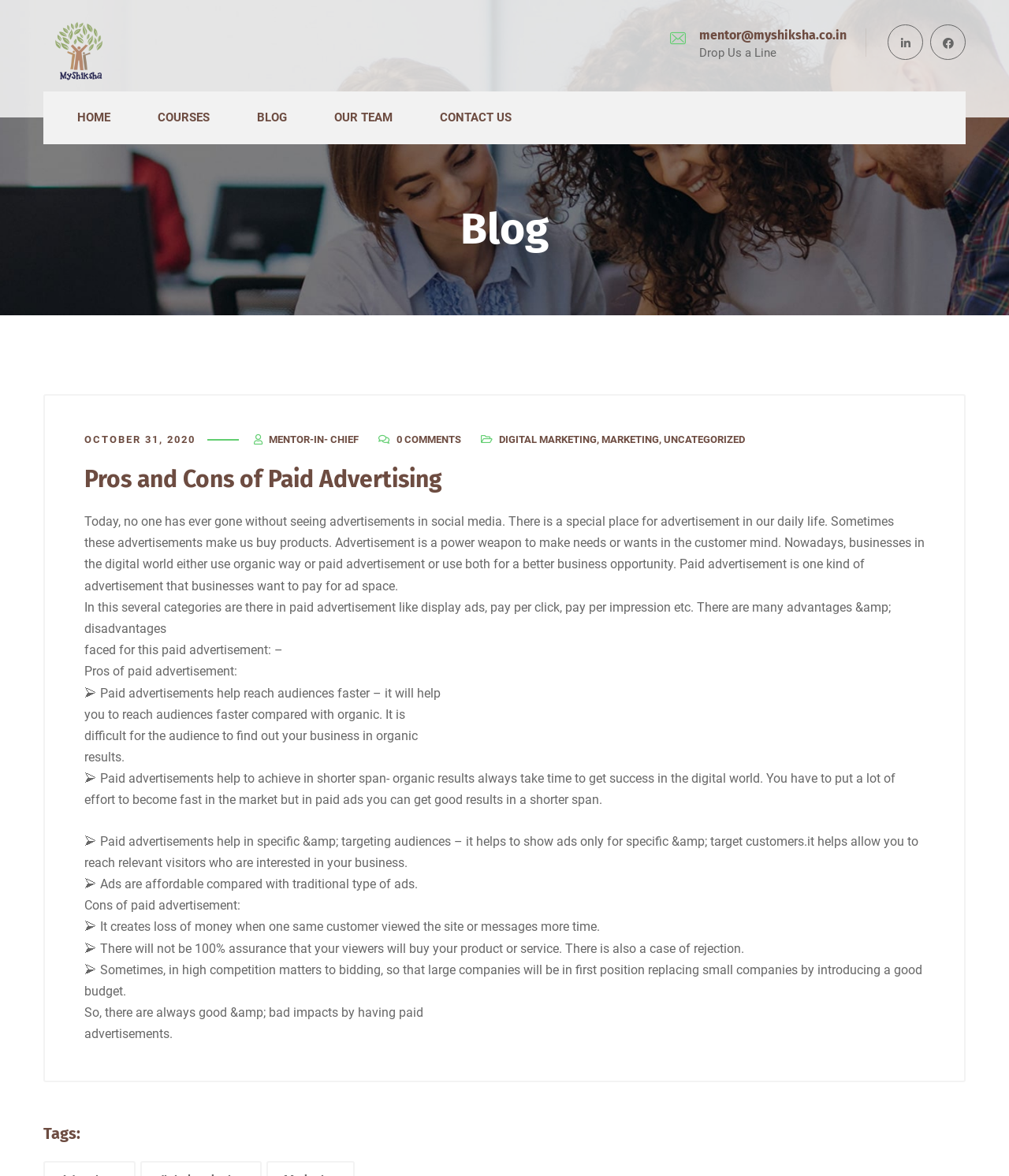Please specify the bounding box coordinates of the element that should be clicked to execute the given instruction: 'Click on the 'DIGITAL MARKETING' link'. Ensure the coordinates are four float numbers between 0 and 1, expressed as [left, top, right, bottom].

[0.495, 0.369, 0.591, 0.379]